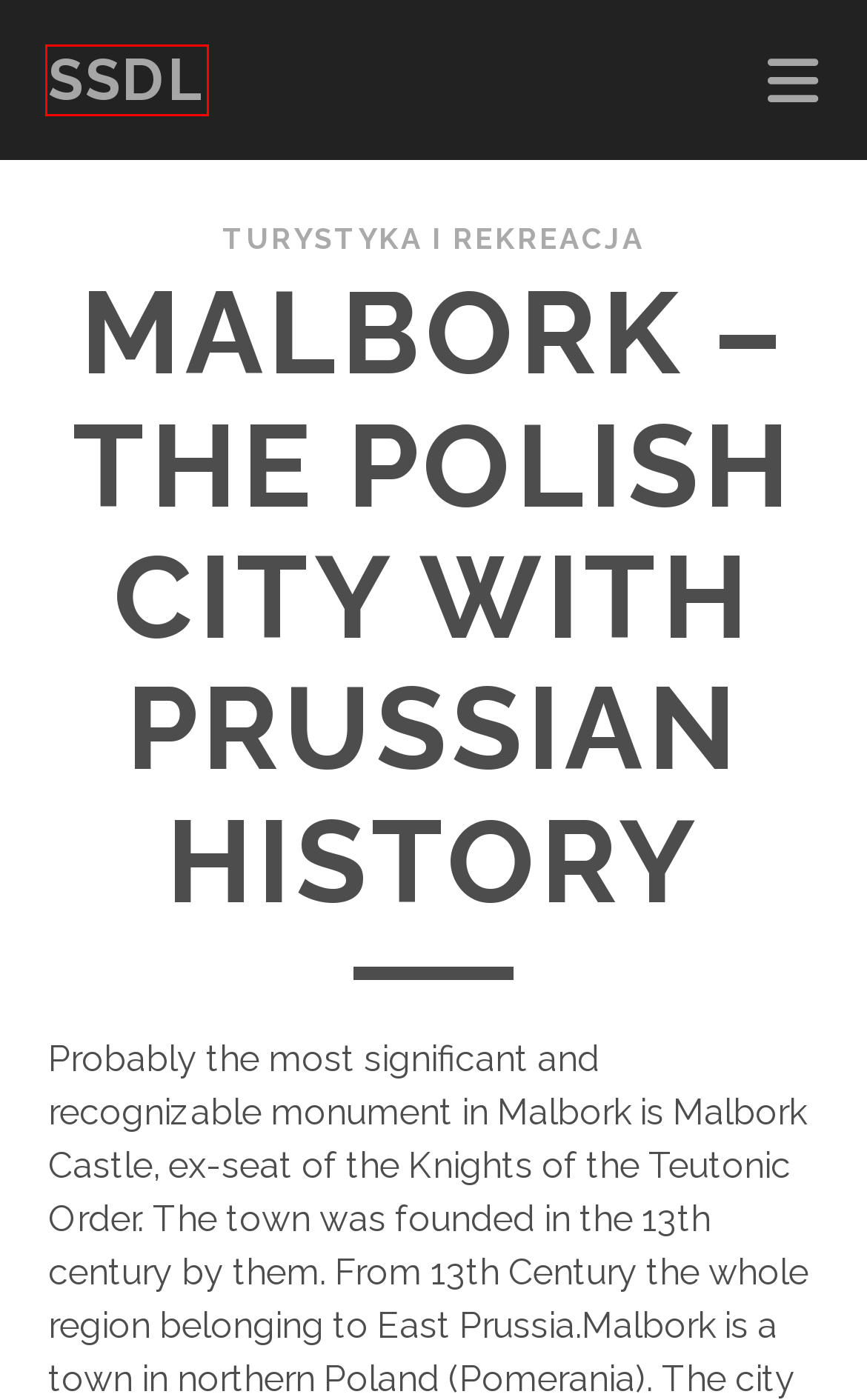Take a look at the provided webpage screenshot featuring a red bounding box around an element. Select the most appropriate webpage description for the page that loads after clicking on the element inside the red bounding box. Here are the candidates:
A. Przemysł i technologie – SSDL
B. Post Daniela, najlepsza dieta – SSDL
C. Różne – SSDL
D. SSDL – Super Sucha Dzienna Lektura
E. Idealny przewoźnik – znajdź takiego – SSDL
F. Transport i motoryzacja – SSDL
G. Turystyka i rekreacja – SSDL
H. Budownictwo i aranżacja – SSDL

D